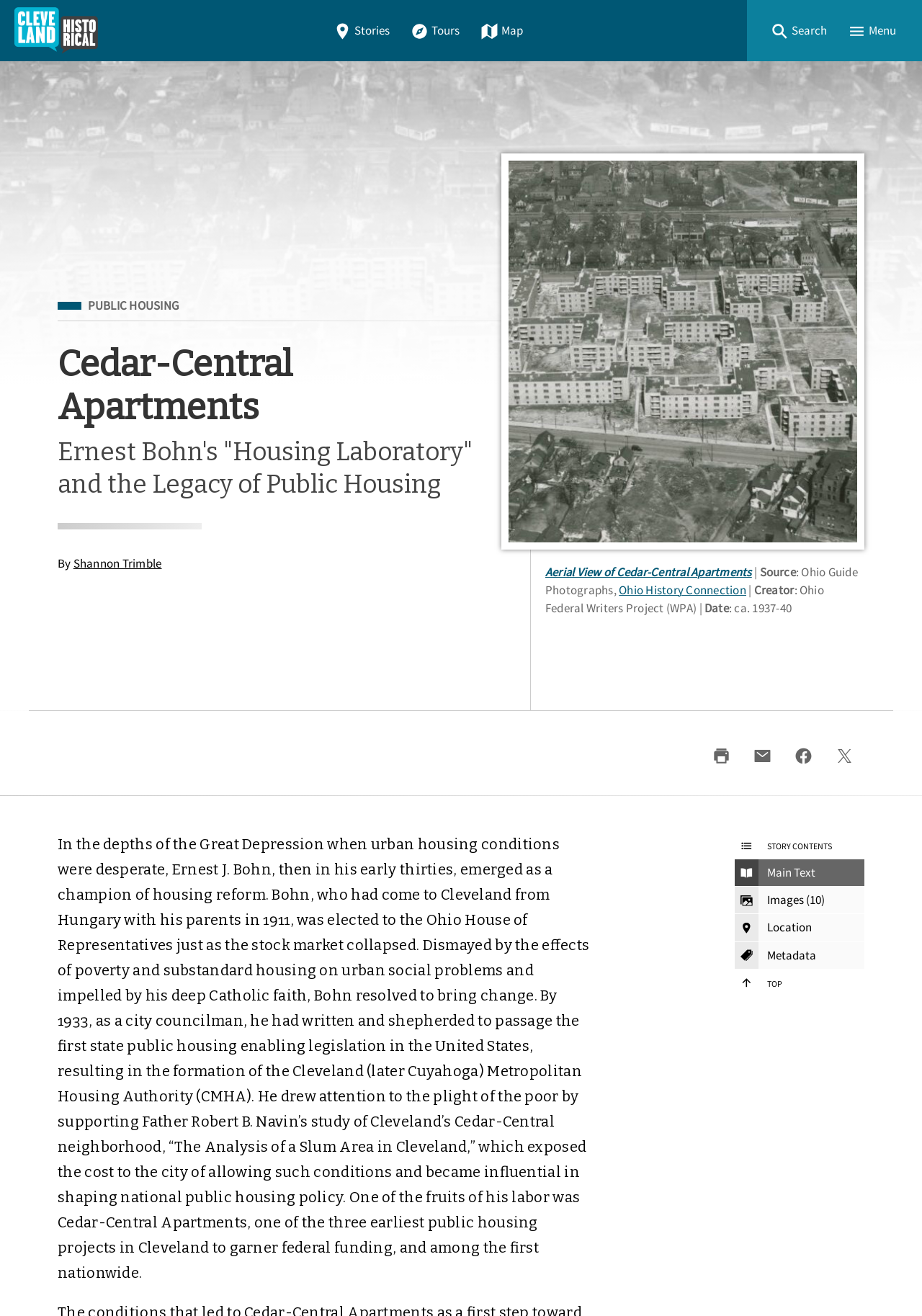Find the bounding box coordinates of the clickable area required to complete the following action: "Click on the 'Home' link".

[0.0, 0.0, 0.122, 0.047]